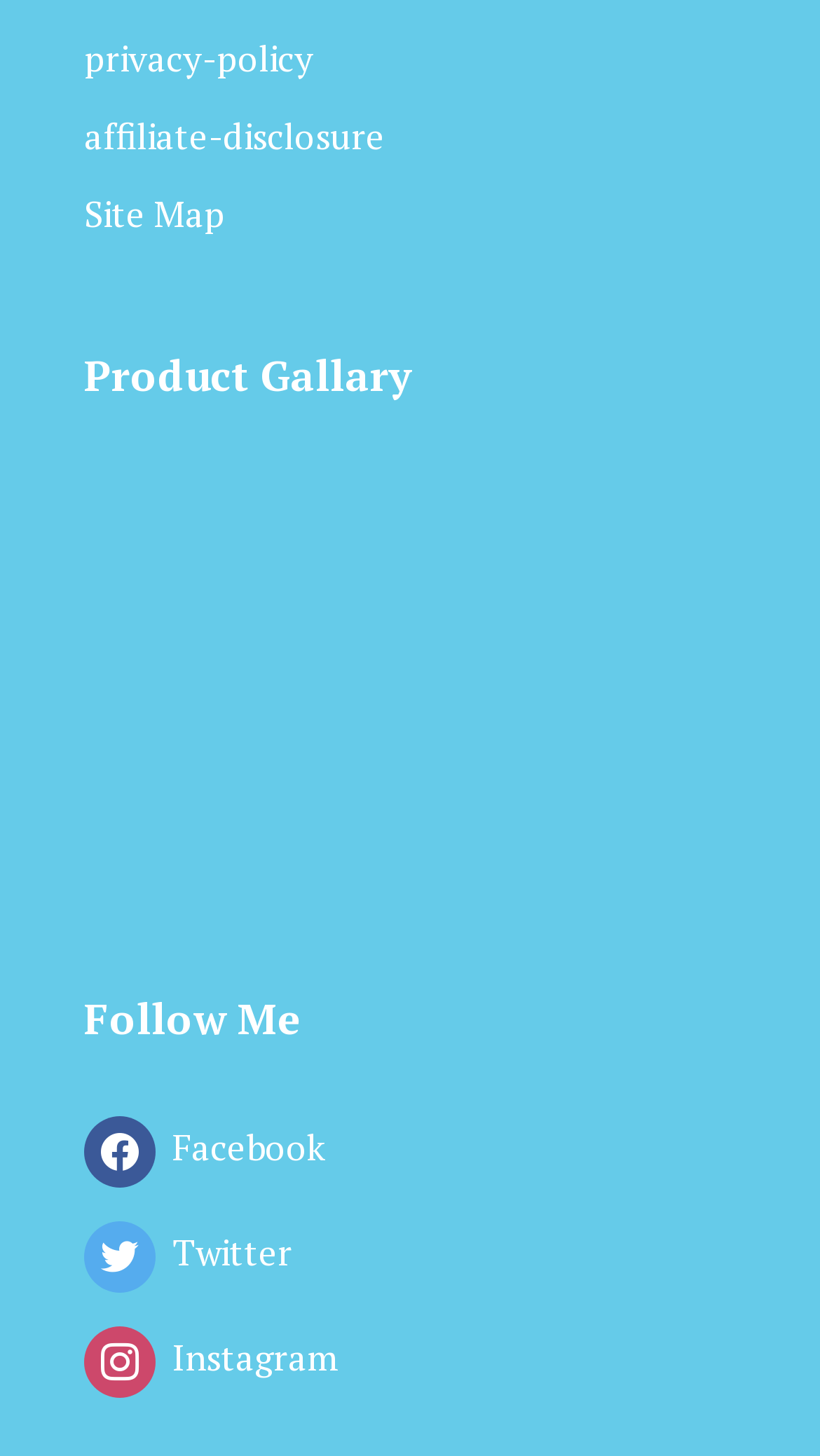Can you show the bounding box coordinates of the region to click on to complete the task described in the instruction: "View AIRHEAD SWITCH BACK 4 Rider product"?

[0.115, 0.424, 0.355, 0.457]